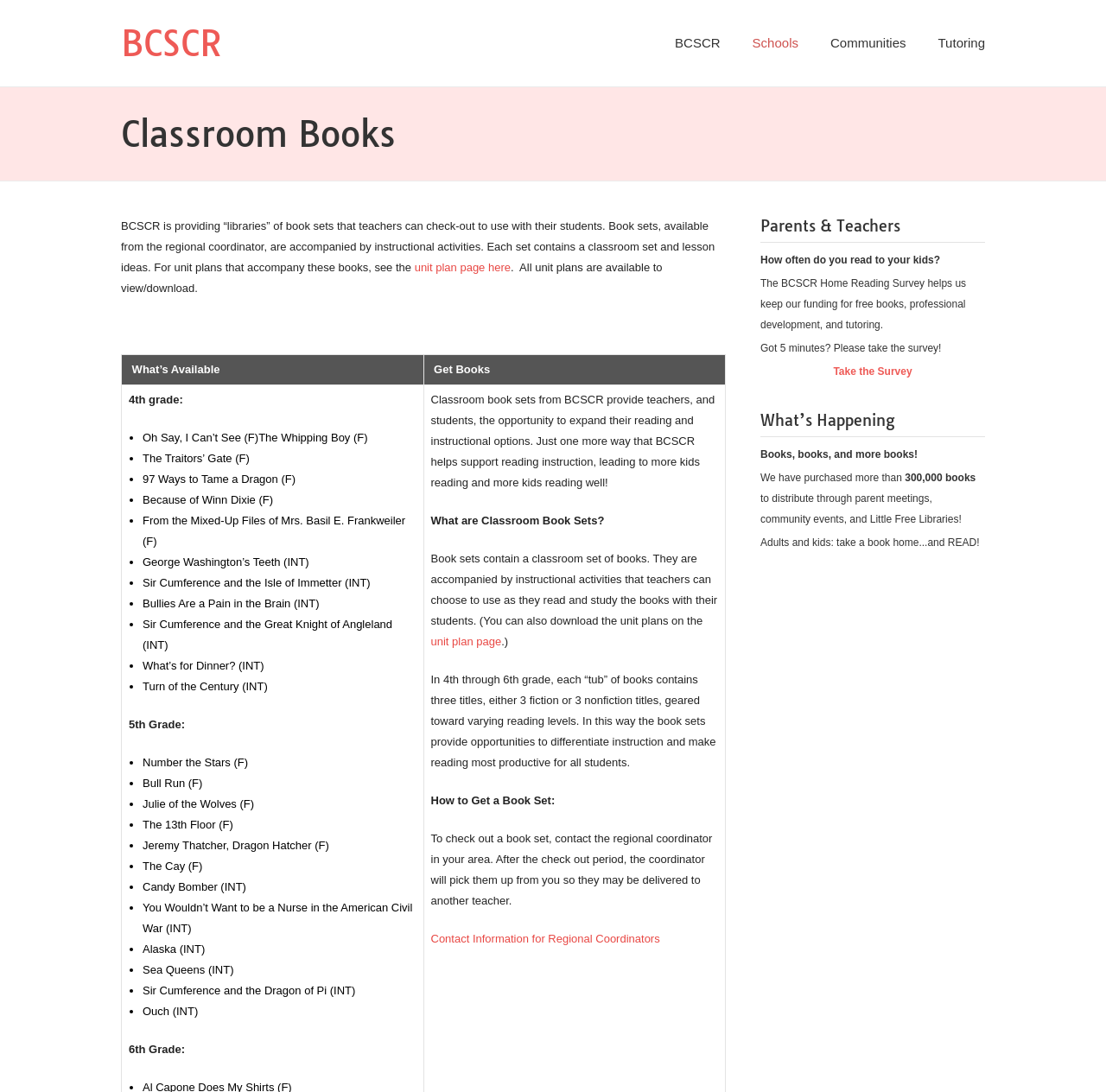How can I access unit plans?
Please provide a comprehensive answer based on the details in the screenshot.

The webpage provides a link to the 'unit plan page' where teachers can access unit plans that accompany the book sets.